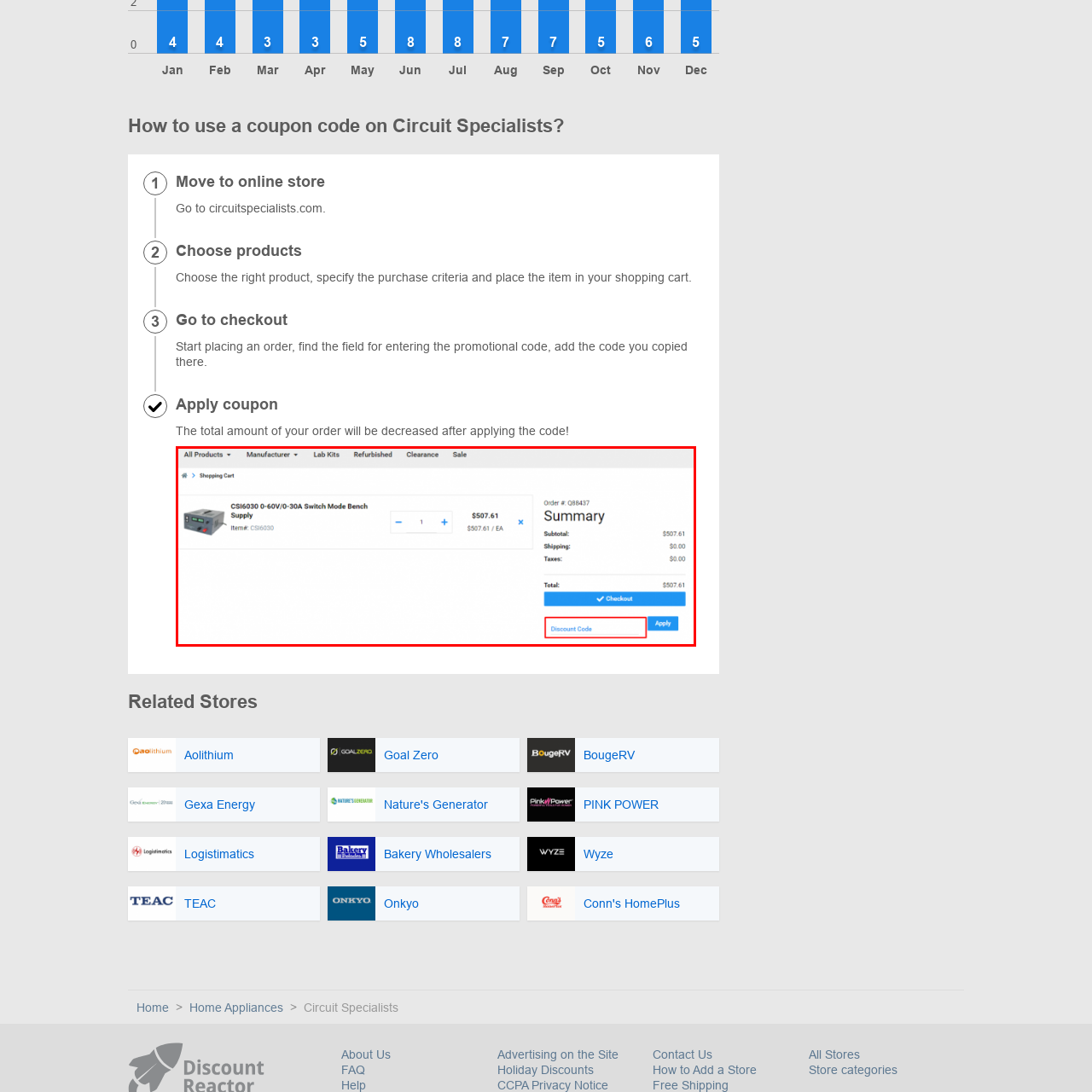Inspect the image within the red box and provide a detailed and thorough answer to the following question: What is the purpose of the red box?

The red box is prominently featured at the bottom right of the interface, and it is designated for entering a discount code, alongside an 'Apply' button for users to finalize their discount application.